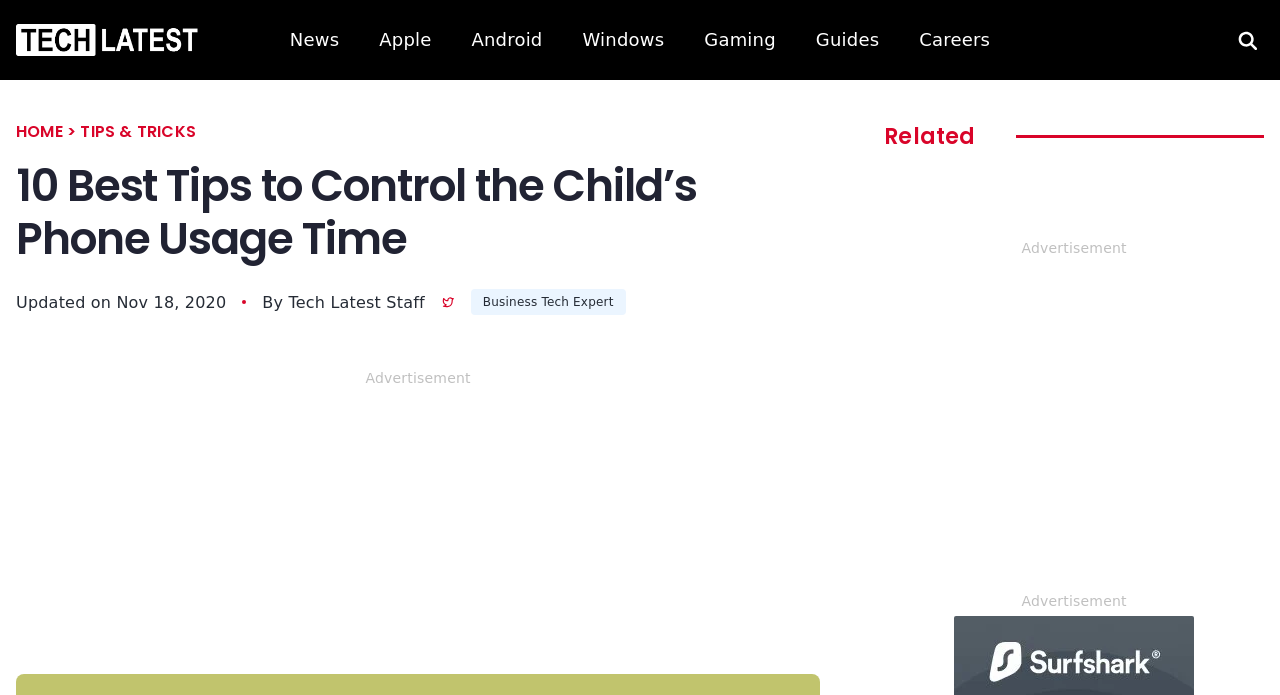Identify the bounding box coordinates of the element to click to follow this instruction: 'Go to the next page'. Ensure the coordinates are four float values between 0 and 1, provided as [left, top, right, bottom].

None